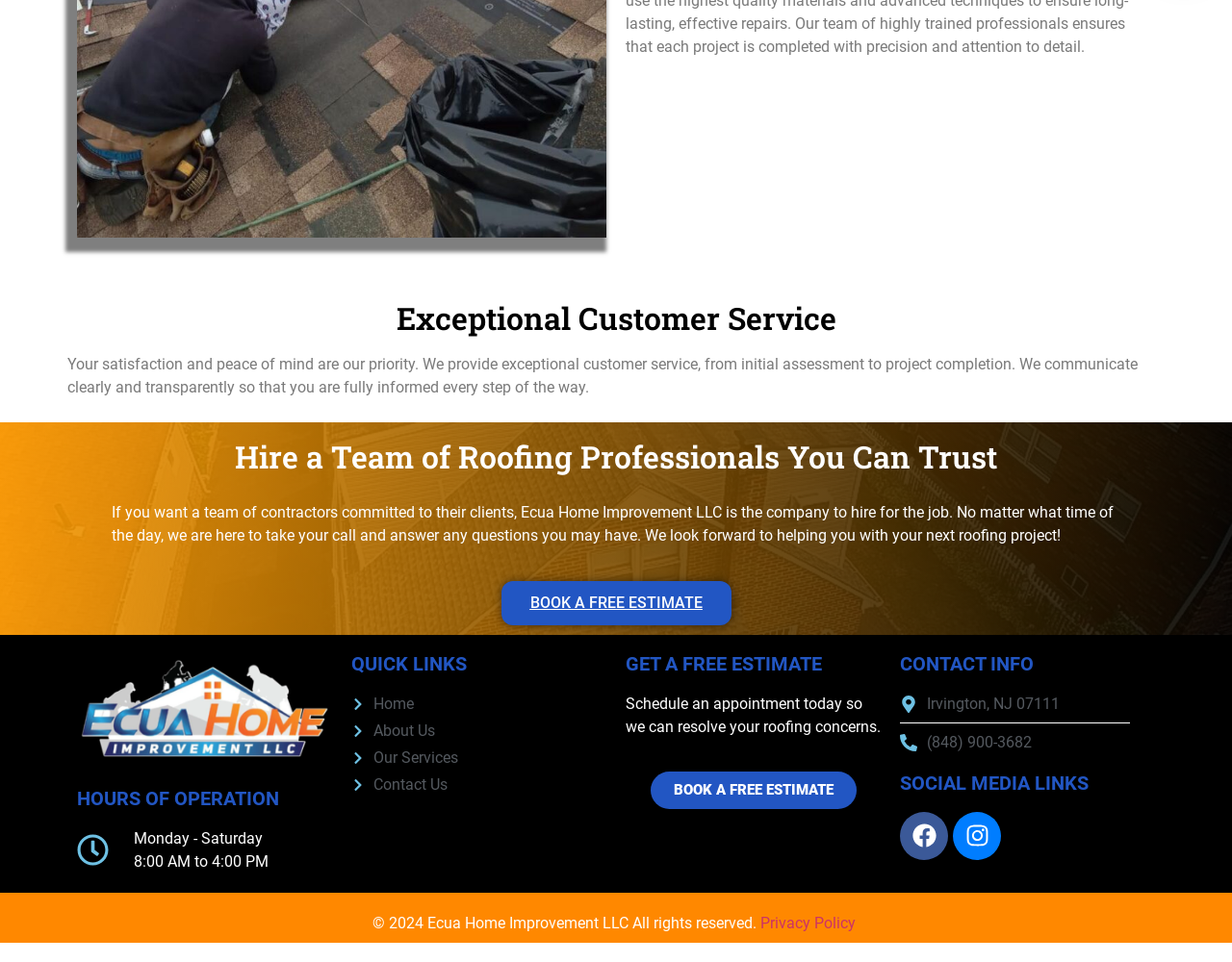Identify the bounding box coordinates of the area you need to click to perform the following instruction: "Click the 'BOOK A FREE ESTIMATE' button".

[0.407, 0.604, 0.593, 0.65]